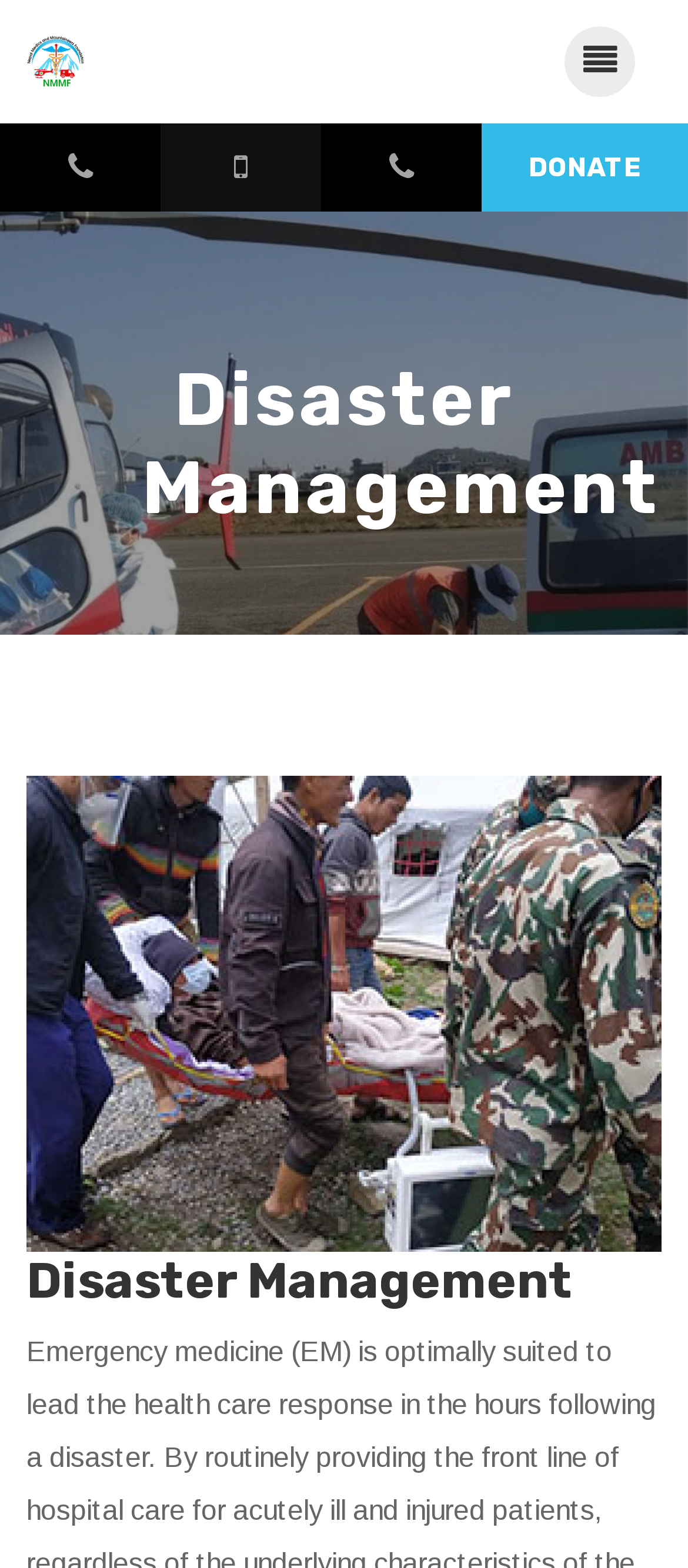Locate the bounding box of the UI element defined by this description: "title="Home"". The coordinates should be given as four float numbers between 0 and 1, formatted as [left, top, right, bottom].

[0.038, 0.0, 0.123, 0.079]